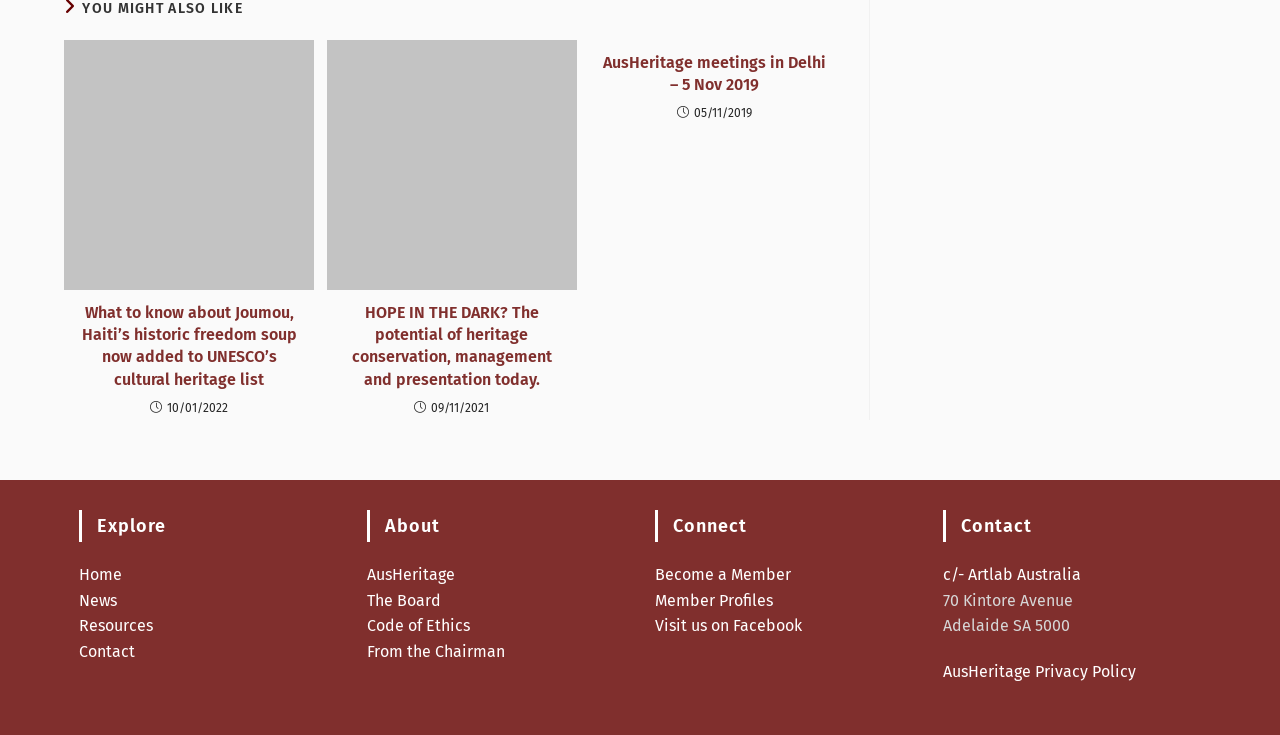Provide a brief response in the form of a single word or phrase:
What is the address of AusHeritage?

70 Kintore Avenue, Adelaide SA 5000